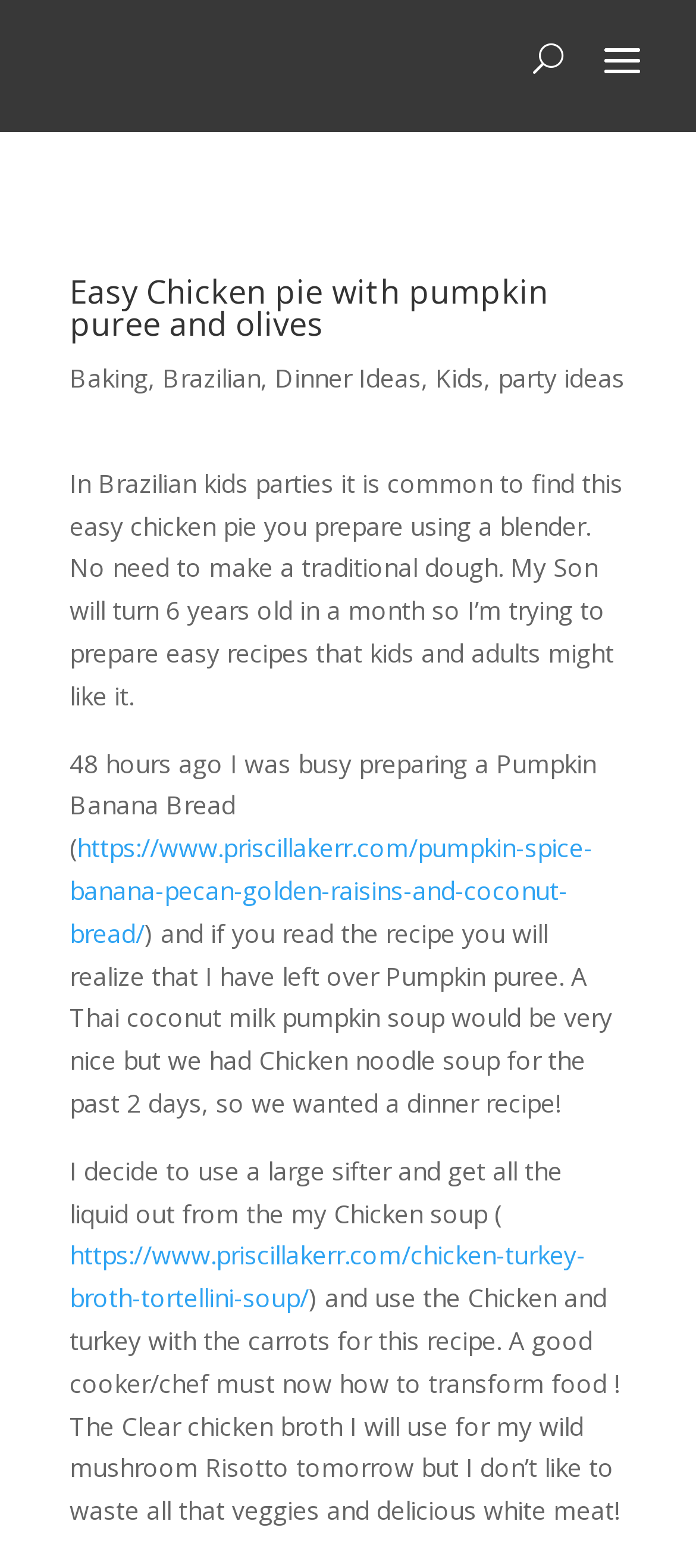From the given element description: "Dinner Ideas", find the bounding box for the UI element. Provide the coordinates as four float numbers between 0 and 1, in the order [left, top, right, bottom].

[0.395, 0.23, 0.605, 0.252]